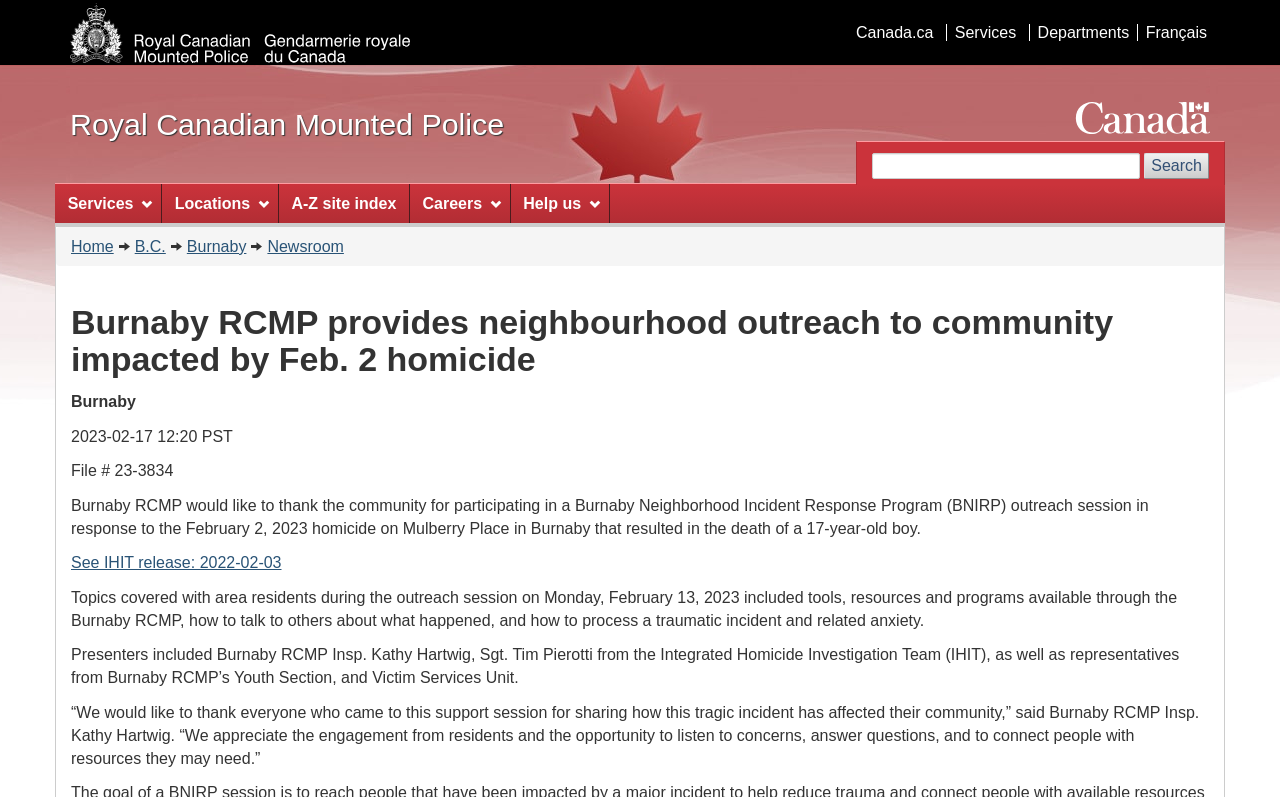Determine the coordinates of the bounding box that should be clicked to complete the instruction: "Read news about Burnaby RCMP". The coordinates should be represented by four float numbers between 0 and 1: [left, top, right, bottom].

[0.055, 0.381, 0.945, 0.475]